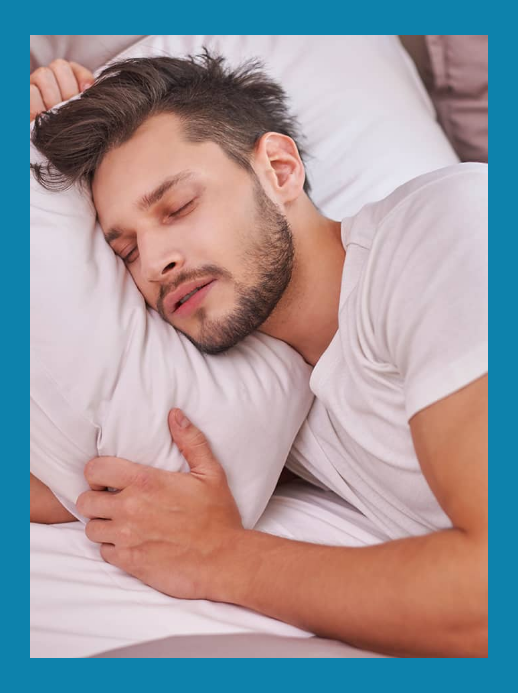What is the background of the image?
Analyze the image and deliver a detailed answer to the question.

The backdrop of the image is softly blurred, which complements the theme of restful sleep and creates a calming ambiance, drawing the viewer's attention to the peacefully sleeping man.